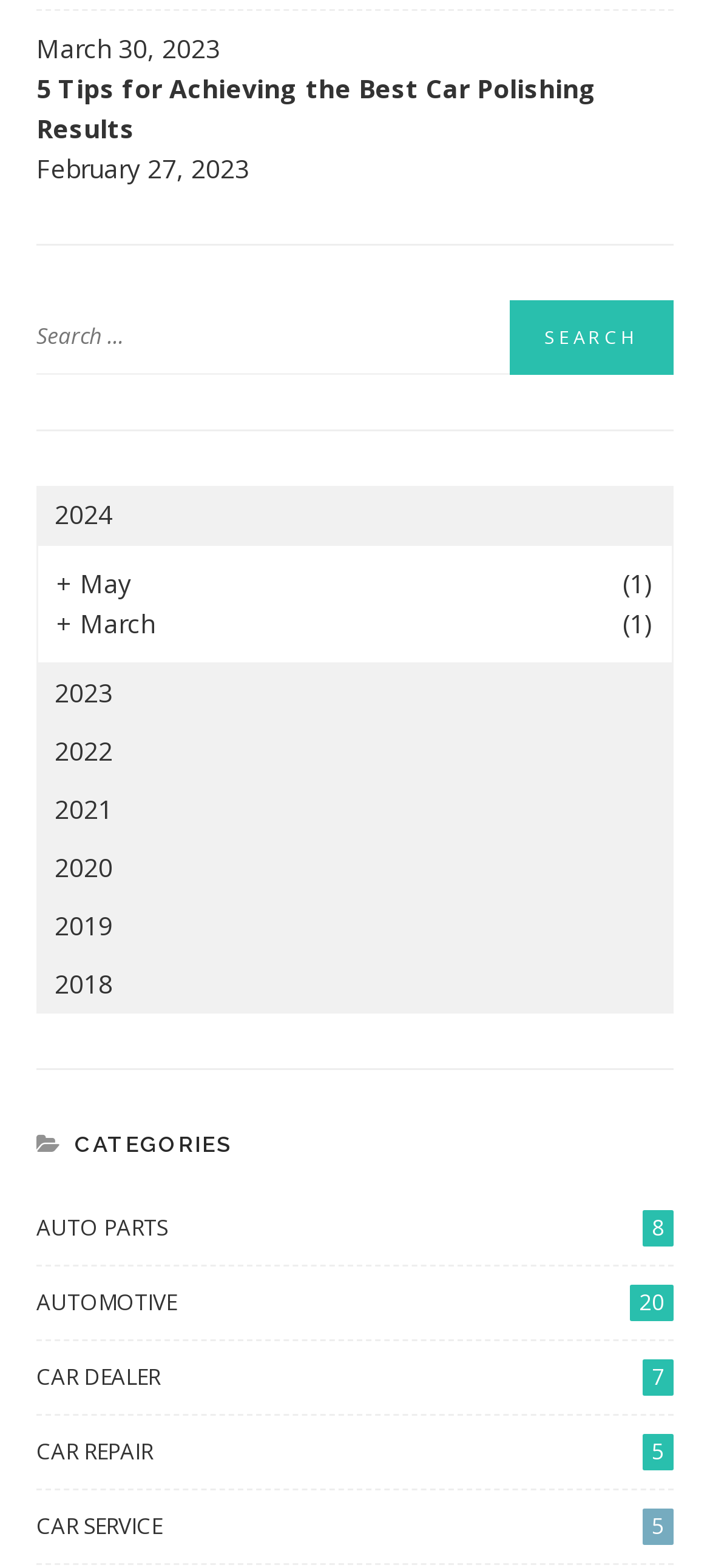How many categories are listed on the webpage?
From the details in the image, provide a complete and detailed answer to the question.

I counted the number of link elements with category names, such as 'AUTO PARTS 8', 'AUTOMOTIVE 20', 'CAR DEALER 7', 'CAR REPAIR 5', and 'CAR SERVICE 5', which are located below the heading ' CATEGORIES'.